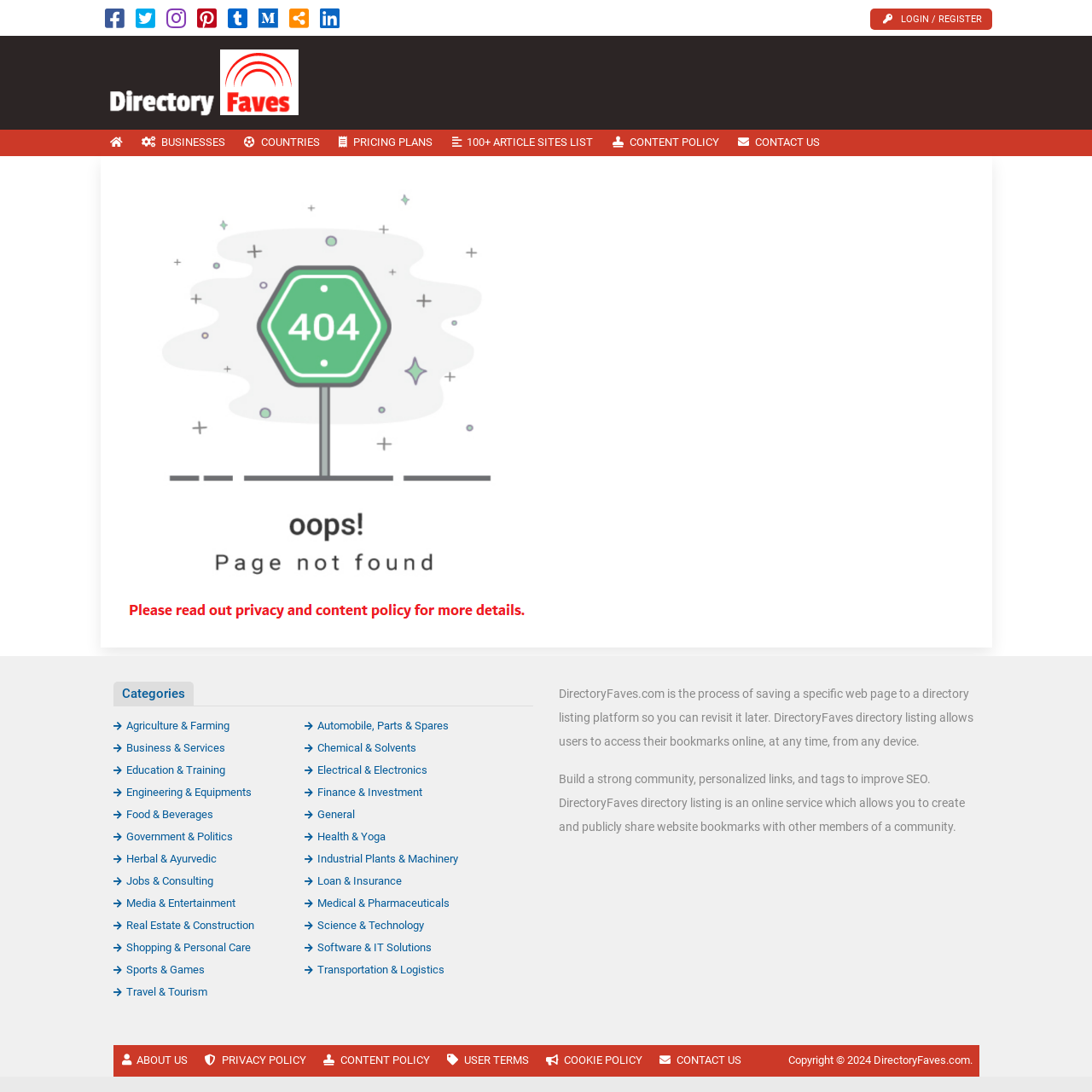Identify the coordinates of the bounding box for the element that must be clicked to accomplish the instruction: "Contact the website administrator".

[0.667, 0.119, 0.759, 0.143]